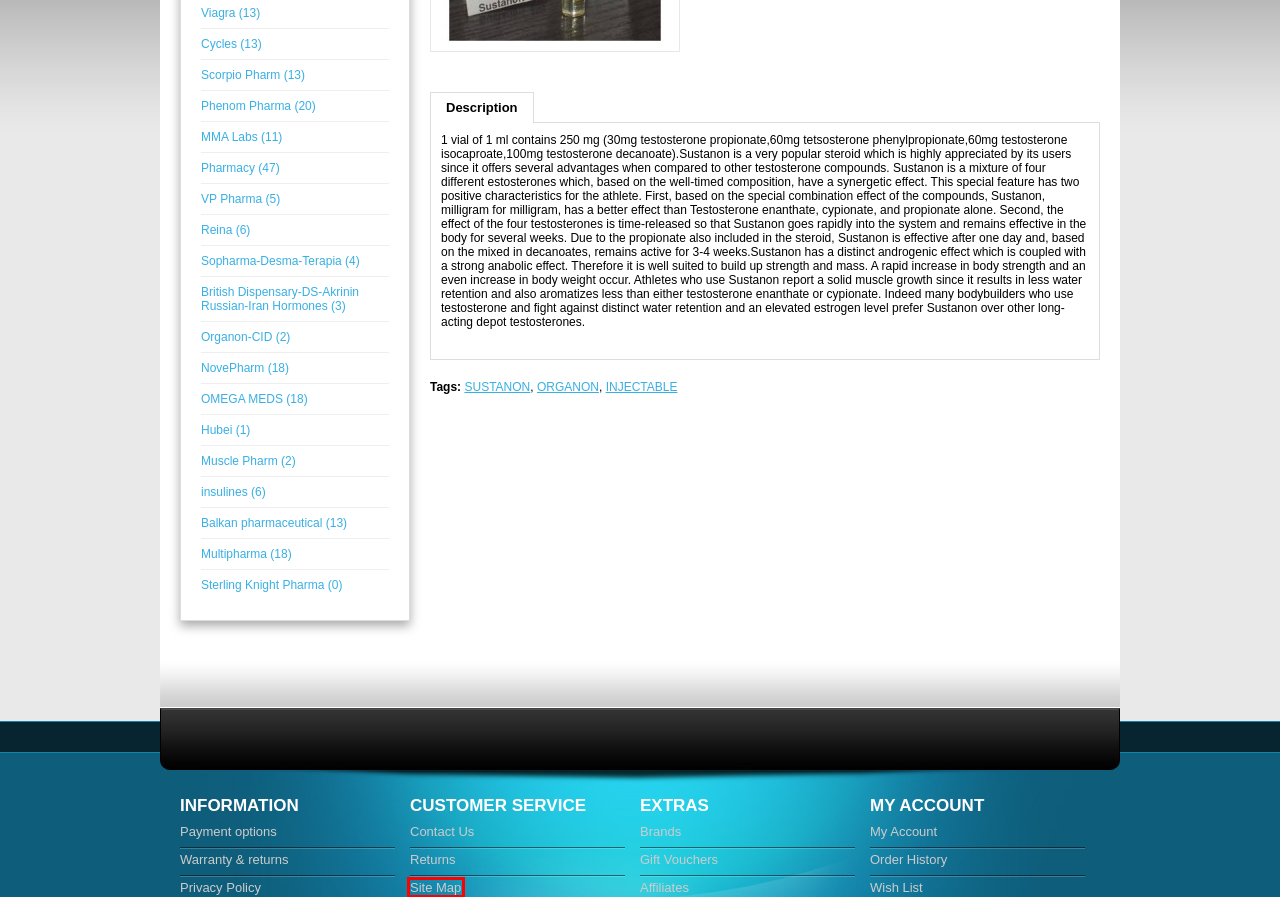You are given a screenshot of a webpage within which there is a red rectangle bounding box. Please choose the best webpage description that matches the new webpage after clicking the selected element in the bounding box. Here are the options:
A. Pharmacy
B. Product Returns
C. Purchase a Gift Certificate
D. Balkan pharmaceutical
E. Muscle Pharm
F. Site Map
G. Sterling Knight Pharma
H. British Dispensary-DS-Akrinin Russian-Iran Hormones

F